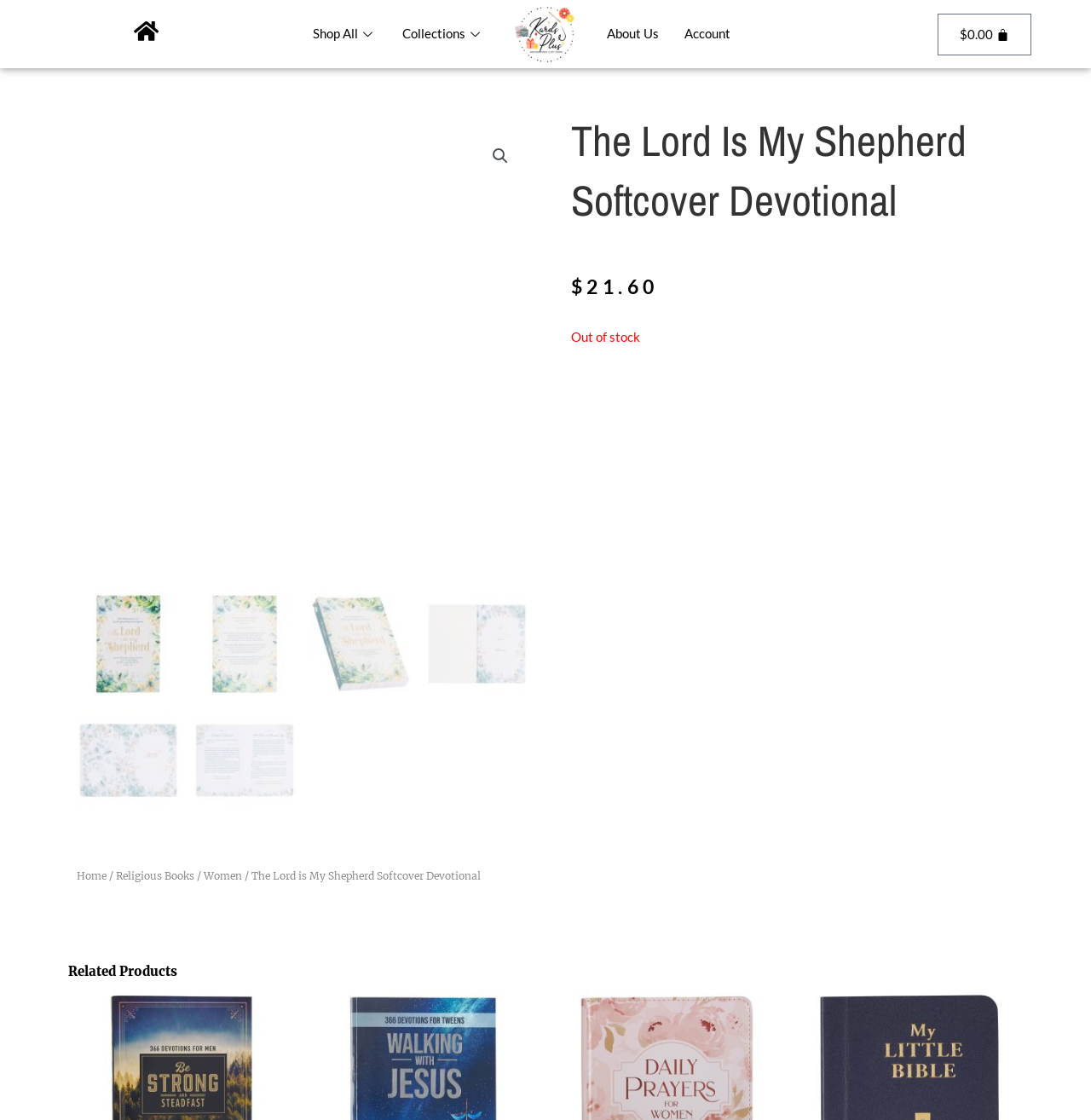What type of products are shown below the devotional?
Provide a one-word or short-phrase answer based on the image.

Related Products